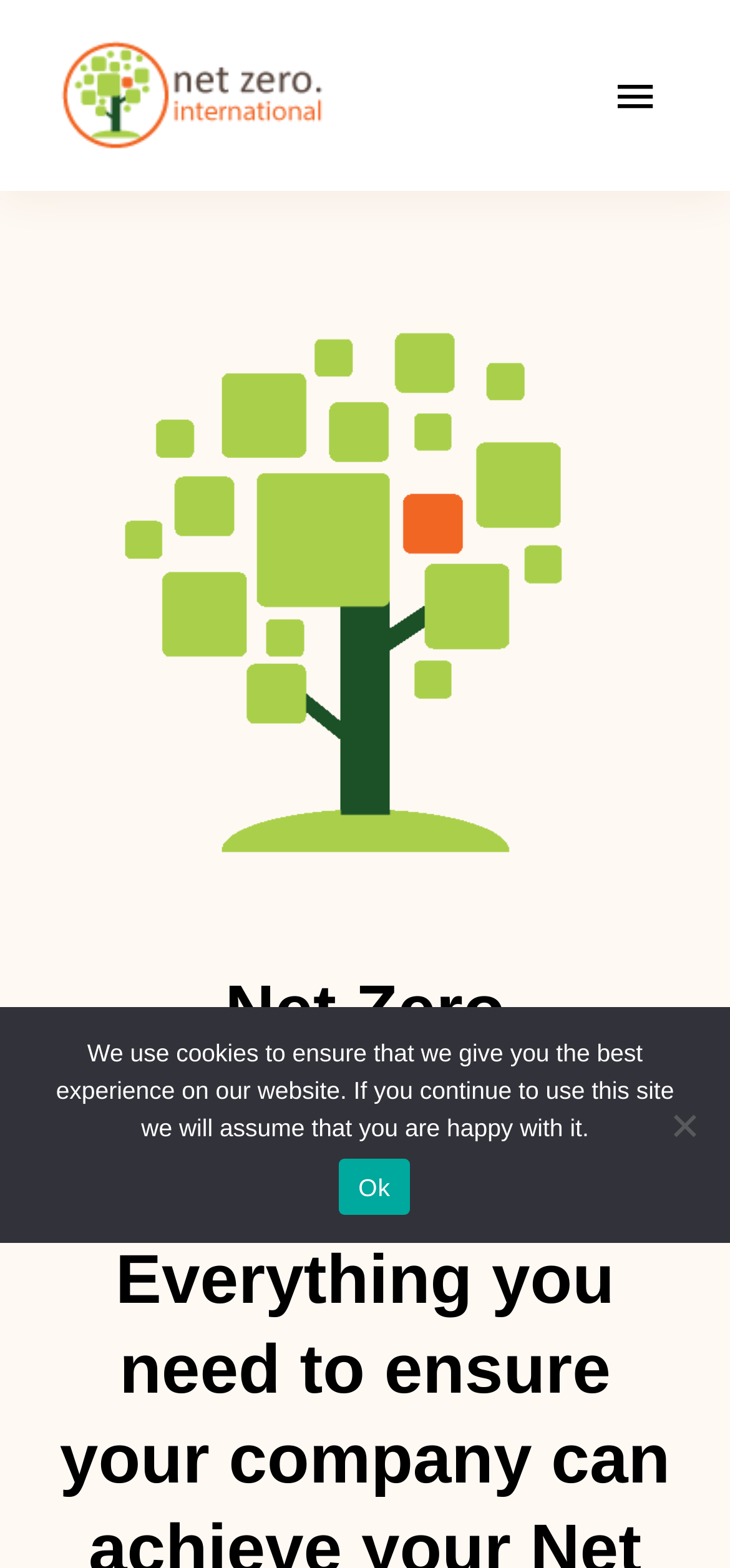Locate the bounding box coordinates of the element you need to click to accomplish the task described by this instruction: "Click on Project".

None